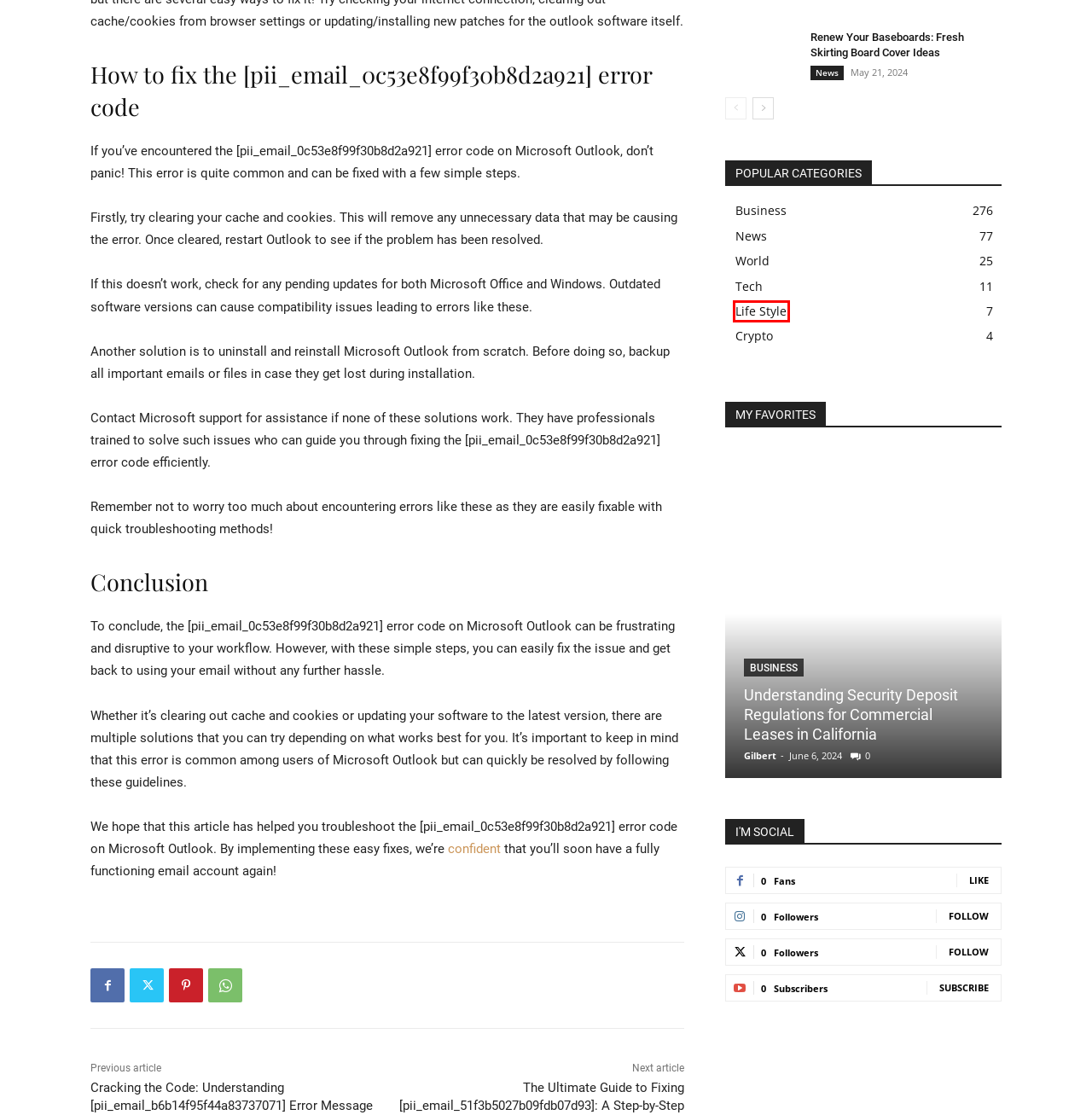Given a screenshot of a webpage with a red bounding box, please pick the webpage description that best fits the new webpage after clicking the element inside the bounding box. Here are the candidates:
A. News Archives - IBN Money
B. Renew Your Baseboards: Fresh Skirting Board Cover Ideas - IBN Money
C. Cracking the Code: Understanding [pii_email_b6b14f95f44a83737071] Error Message - IBN Money
D. The Rise Of Video Marketing: Tips For Creating Compelling Content - IBN Money
E. World Archives - IBN Money
F. Life Style Archives - IBN Money
G. Arianna, Author at IBN Money
H. Henry, Author at IBN Money

F